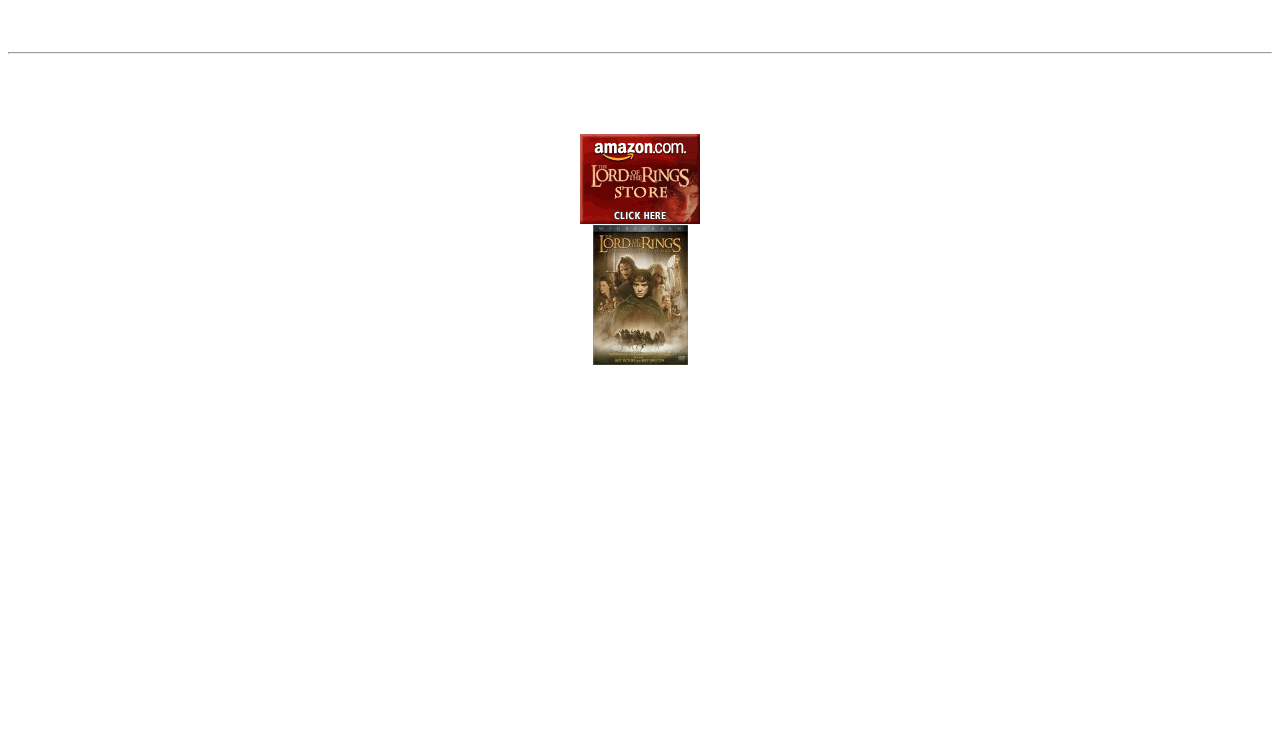Find the bounding box coordinates of the clickable element required to execute the following instruction: "Login to the system". Provide the coordinates as four float numbers between 0 and 1, i.e., [left, top, right, bottom].

None